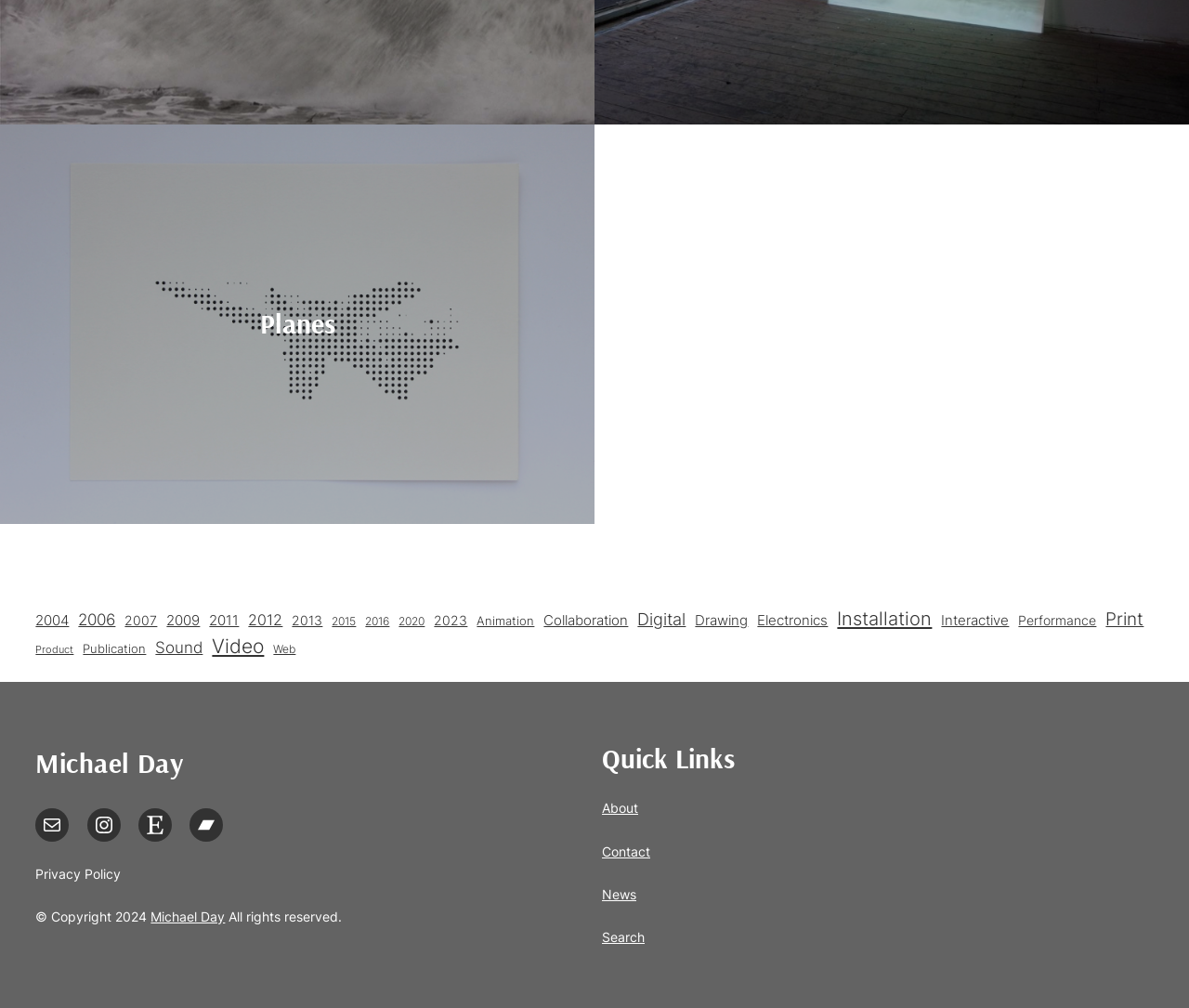Locate the bounding box coordinates of the clickable area needed to fulfill the instruction: "Click on the 'Planes' link".

[0.218, 0.305, 0.282, 0.338]